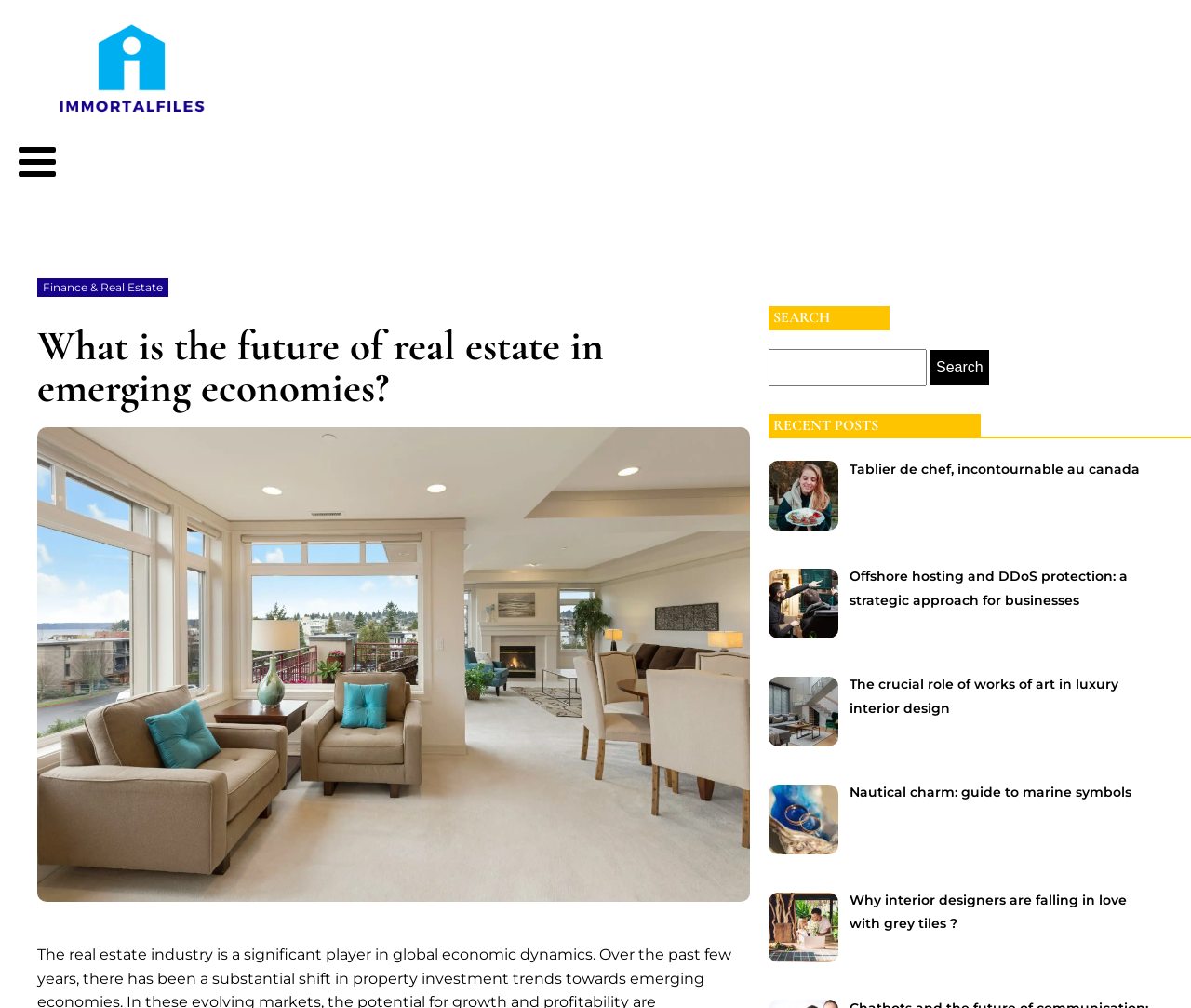Answer the question below using just one word or a short phrase: 
What is the function of the button next to the textbox?

To submit search queries